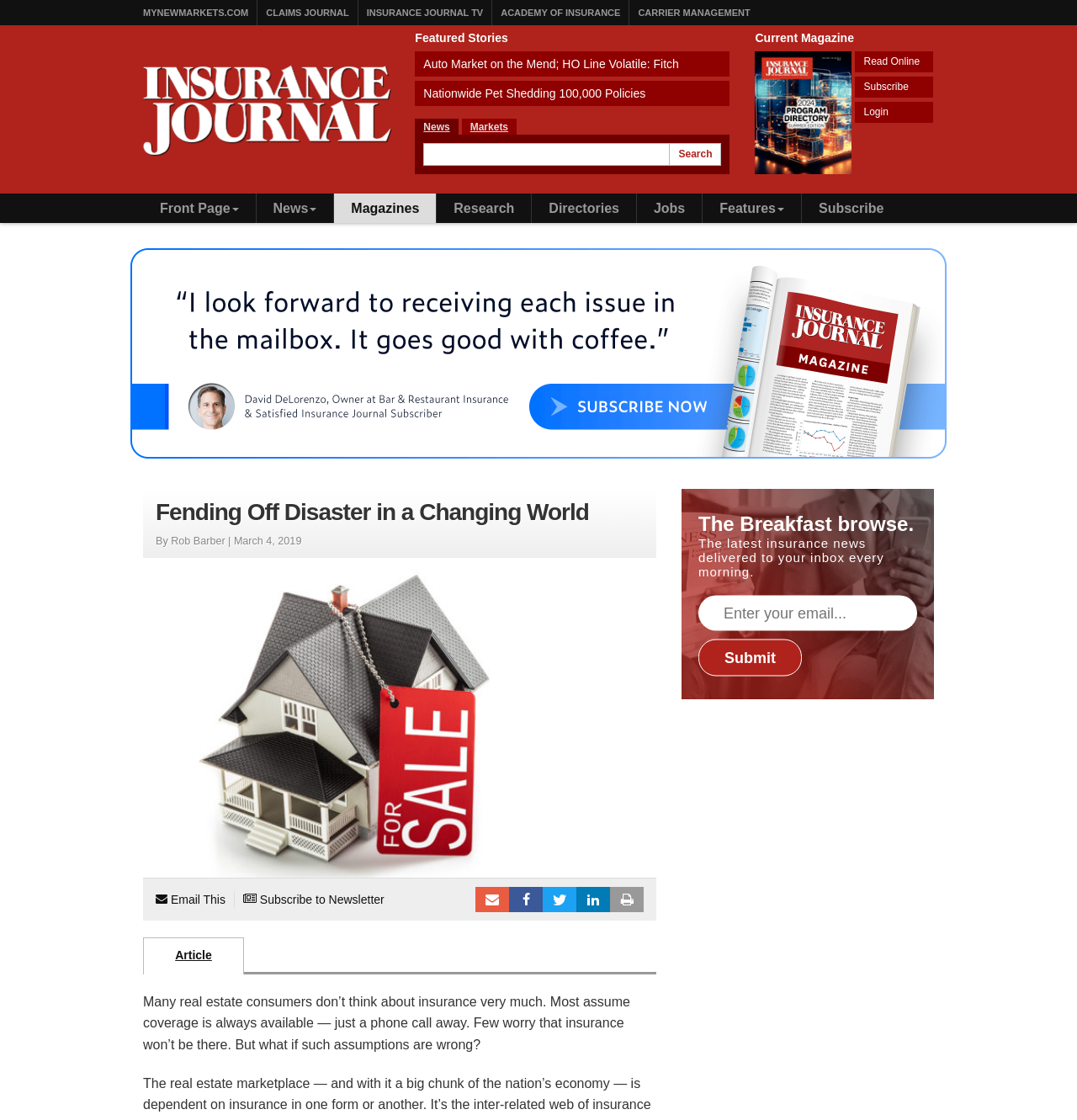Locate the bounding box coordinates of the clickable area to execute the instruction: "Login to the website". Provide the coordinates as four float numbers between 0 and 1, represented as [left, top, right, bottom].

[0.794, 0.091, 0.867, 0.11]